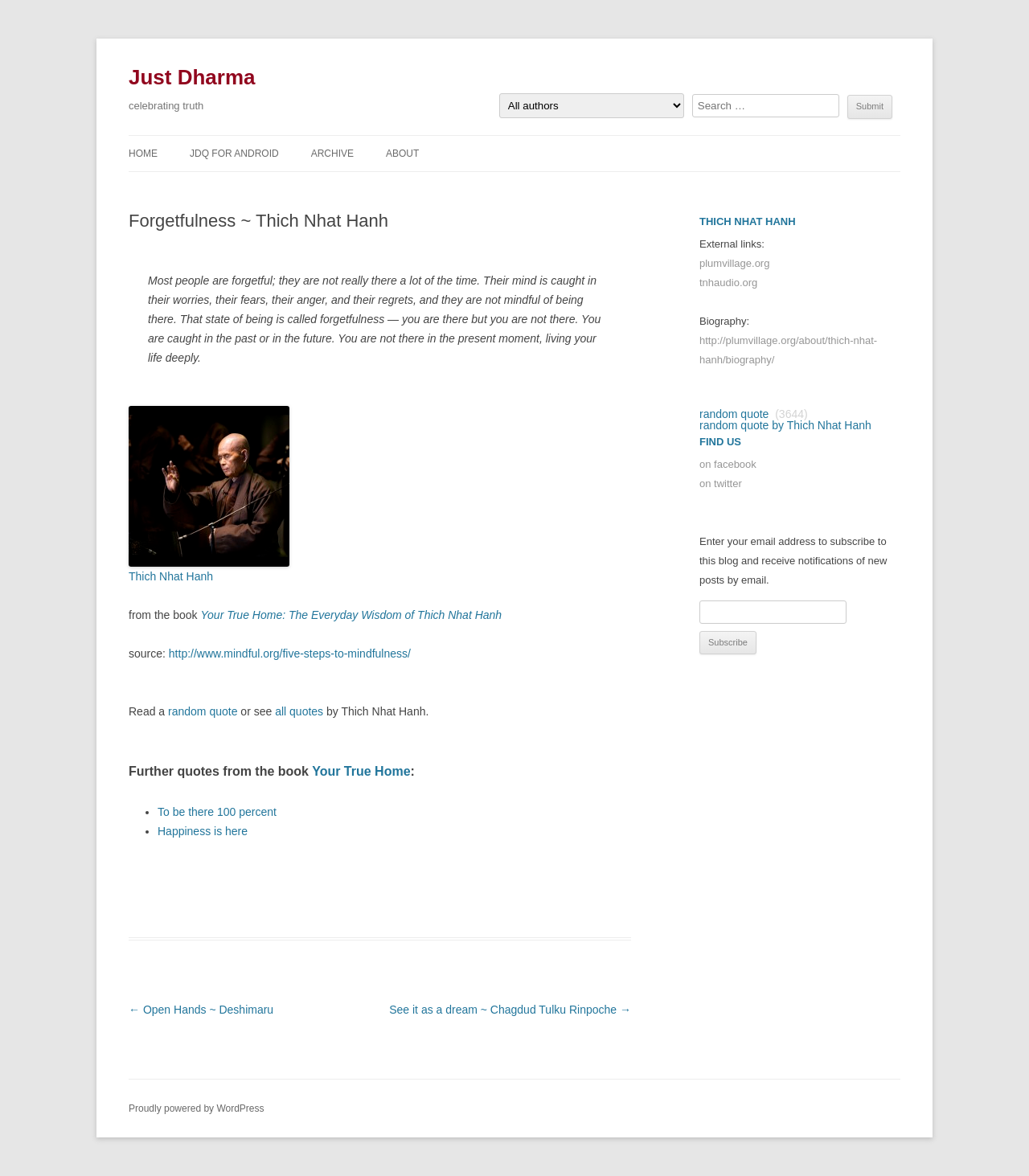Select the bounding box coordinates of the element I need to click to carry out the following instruction: "Go to the home page".

[0.125, 0.116, 0.153, 0.146]